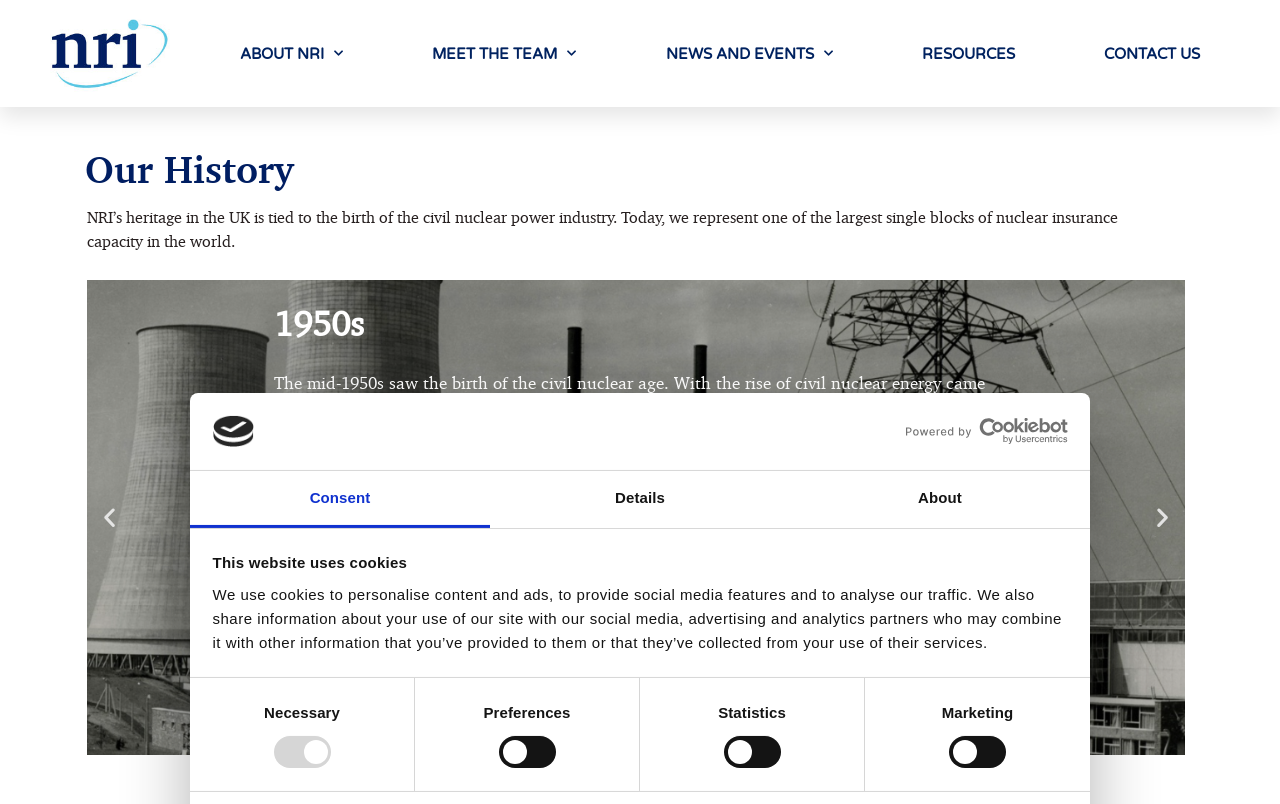Could you determine the bounding box coordinates of the clickable element to complete the instruction: "Select the Preferences checkbox"? Provide the coordinates as four float numbers between 0 and 1, i.e., [left, top, right, bottom].

[0.389, 0.915, 0.434, 0.955]